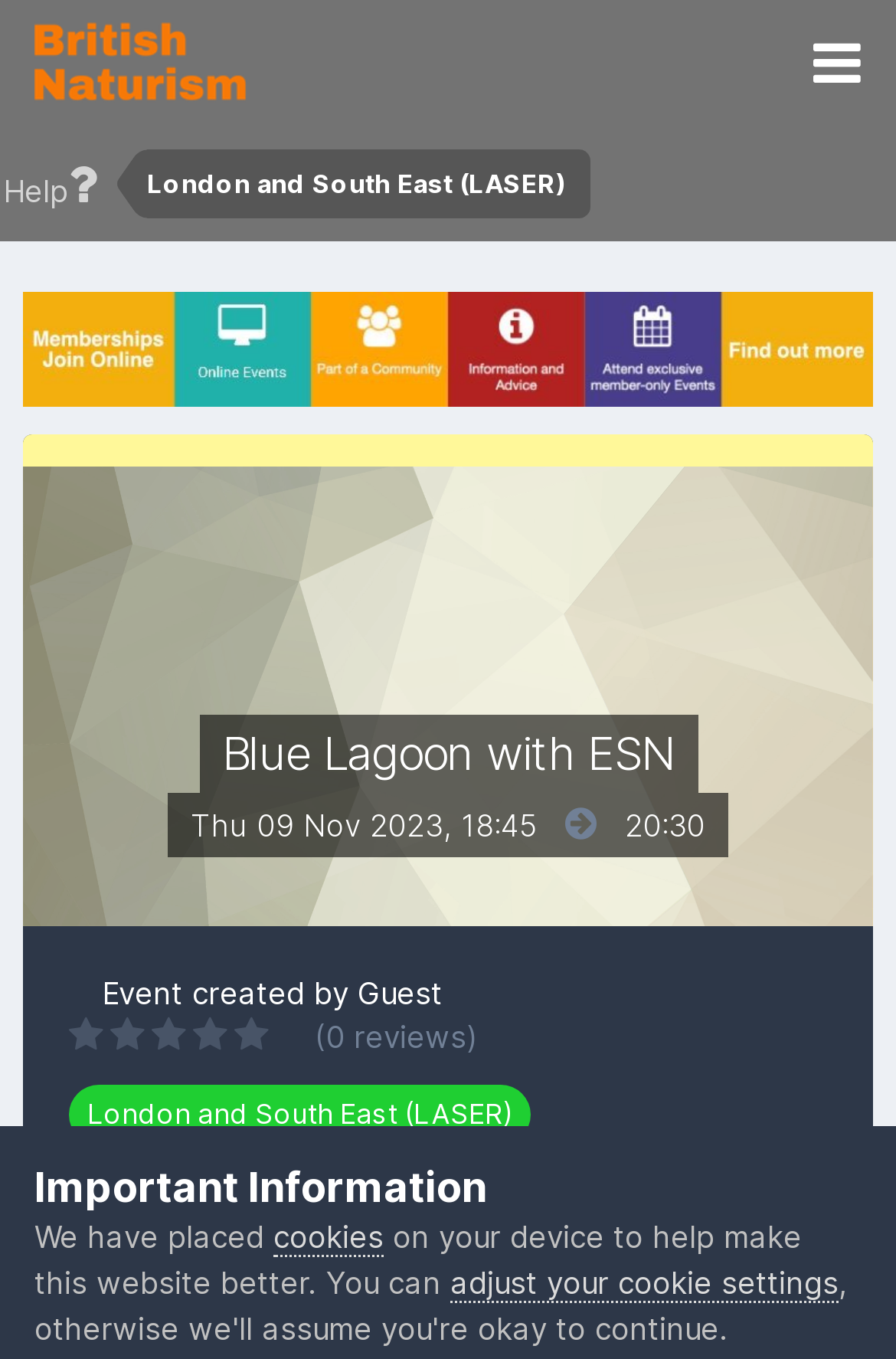Using the details from the image, please elaborate on the following question: What is the date and time of the event?

The webpage displays the date and time of the event as 'Thu 09 Nov 2023, 18:45' and '20:30'. This information can be obtained by analyzing the time elements on the webpage.